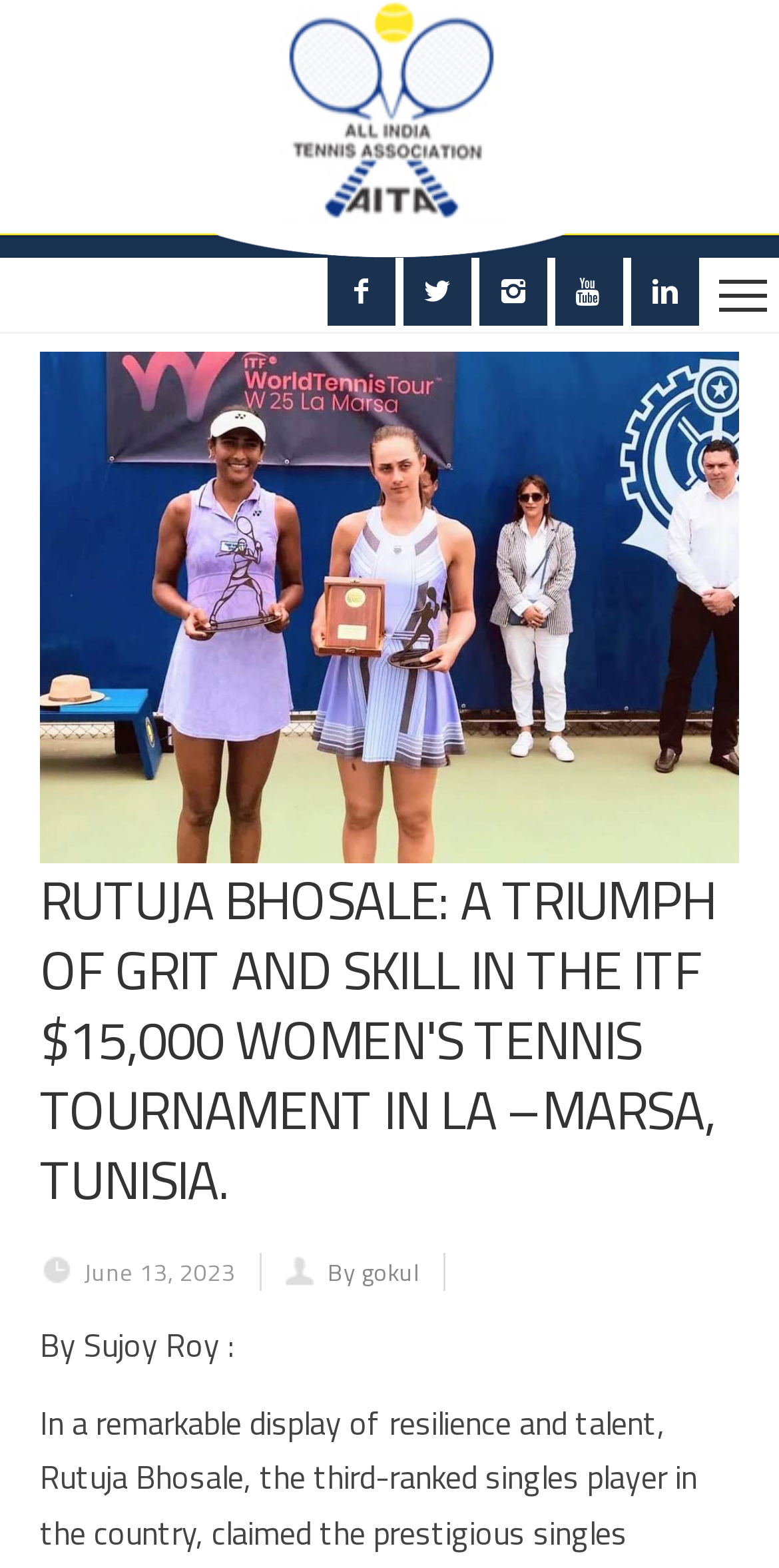Kindly determine the bounding box coordinates for the clickable area to achieve the given instruction: "check the date of publication".

[0.108, 0.799, 0.303, 0.823]